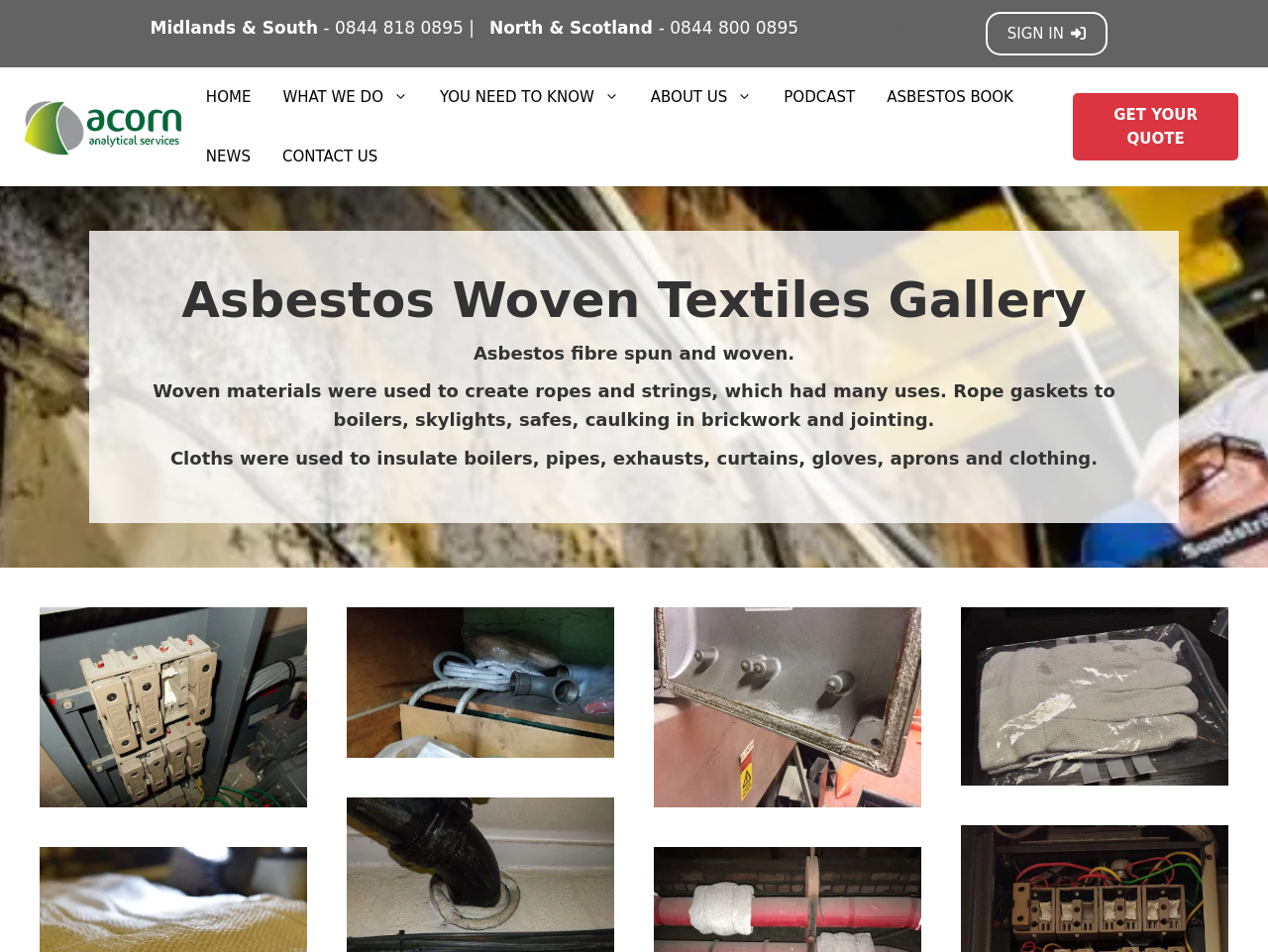Craft a detailed narrative of the webpage's structure and content.

The webpage is about asbestos woven textiles, featuring a gallery of examples. At the top, there is a banner with the site's name, "Acorn Analytical Services", accompanied by an image of the company's logo. Below the banner, there is a primary navigation menu with links to various sections of the website, including "HOME", "WHAT WE DO", "YOU NEED TO KNOW", "ABOUT US", "PODCAST", "ASBESTOS BOOK", "NEWS", and "CONTACT US".

On the left side of the page, there are three blocks of contact information, each containing a region (Midlands & South, North & Scotland) and a phone number. On the right side, there are two "SIGN IN" links, each accompanied by a small image.

The main content of the page is the asbestos woven textiles gallery, which is introduced by a heading "Asbestos Woven Textiles Gallery". Below the heading, there are three paragraphs of text describing the uses of asbestos fibre spun and woven materials, including ropes and strings, cloths for insulation, and other applications.

The page also features four images of asbestos woven textiles, each accompanied by a link with a descriptive text. The images are arranged vertically, with the first one showing an asbestos fuse suppressor to office electrics, the second one showing asbestos rope laying loose on a shelf, the third one showing asbestos rope seal to an electric box door, and the fourth one showing chrysotile white asbestos woven gloves.